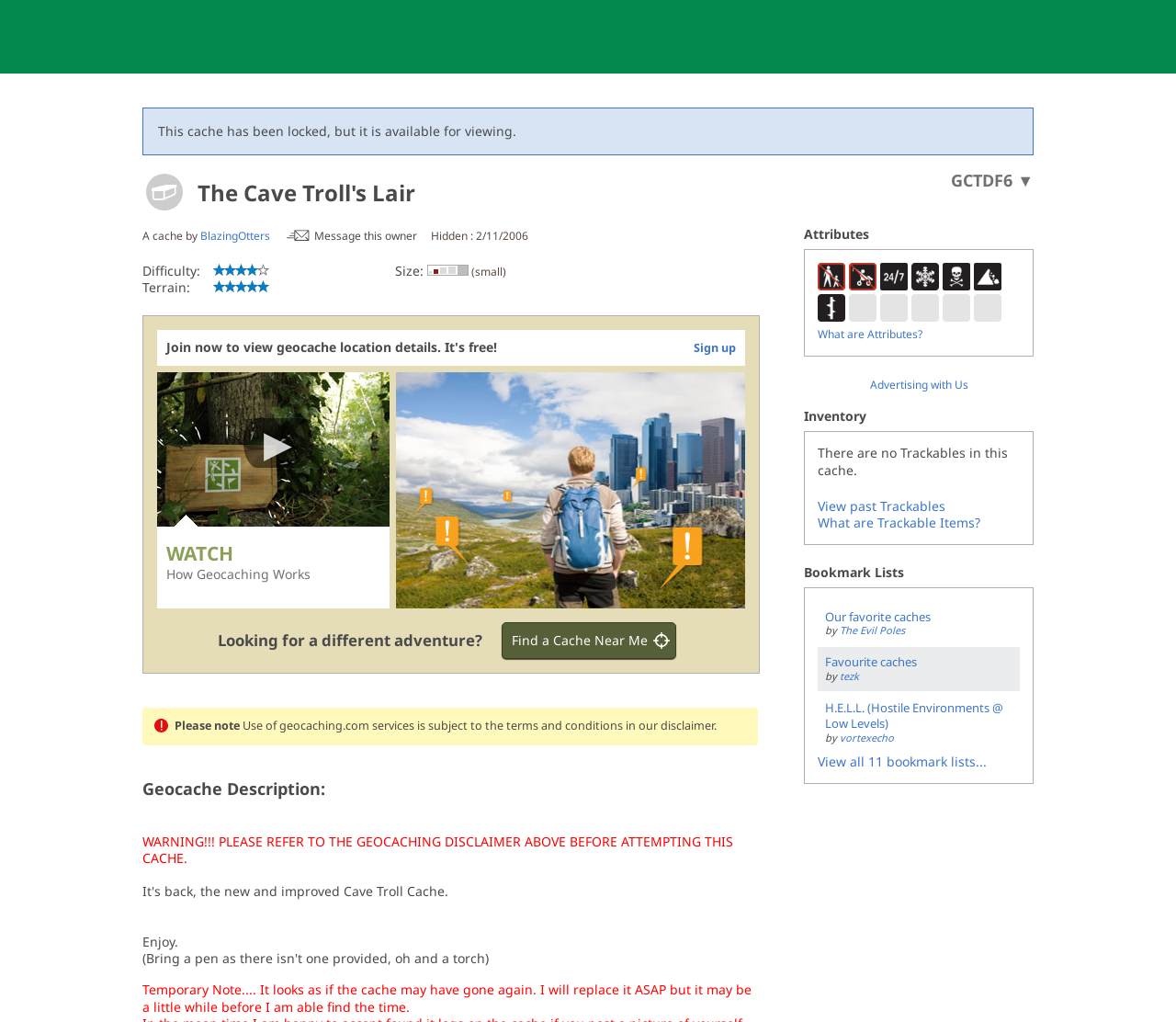By analyzing the image, answer the following question with a detailed response: What is the difficulty level of this geocache?

The difficulty level of this geocache is indicated by the image of 4 out of 5, which is located in the description list detail below the 'Difficulty:' term.